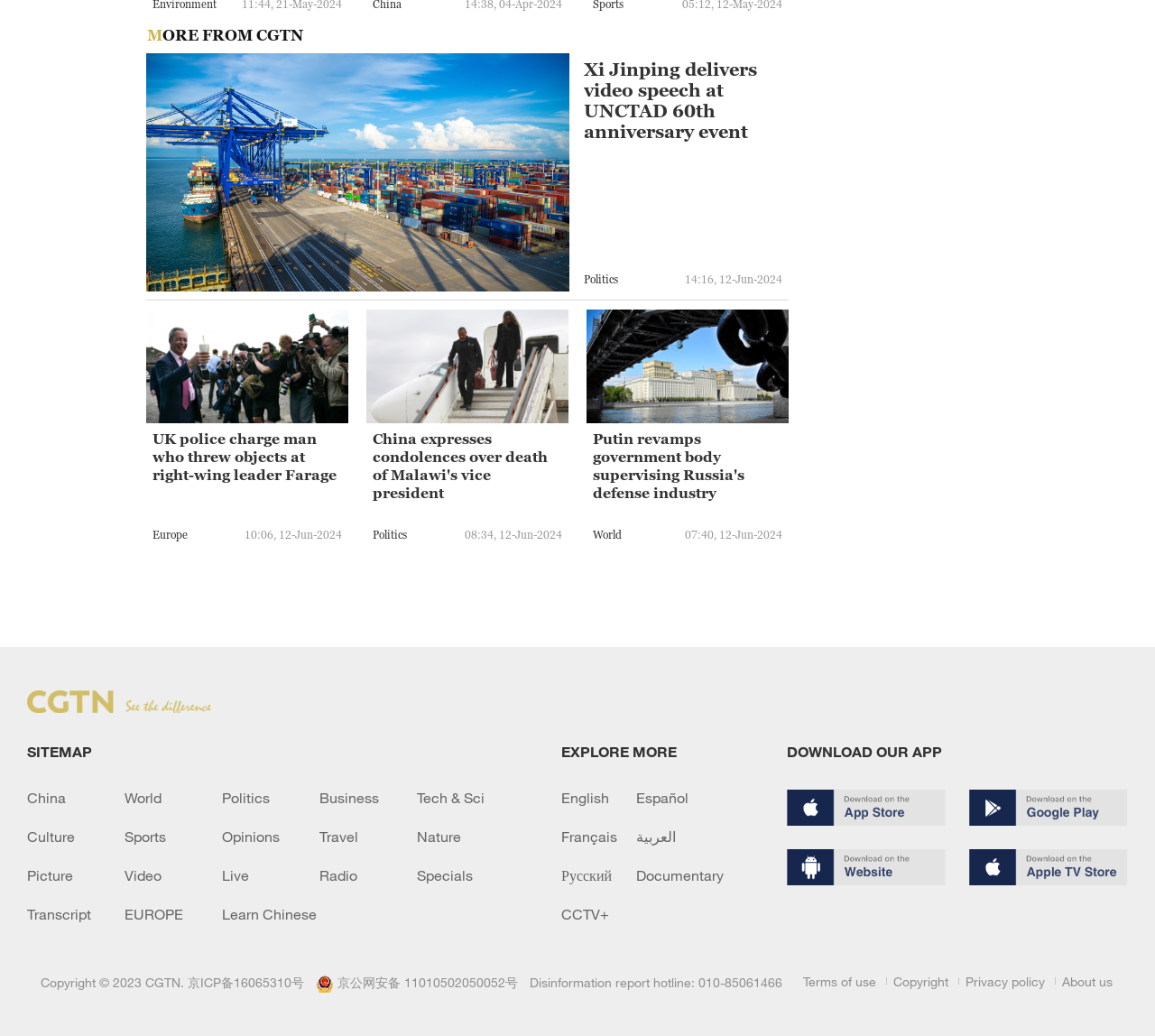What type of website is shown?
Using the image, give a concise answer in the form of a single word or short phrase.

News